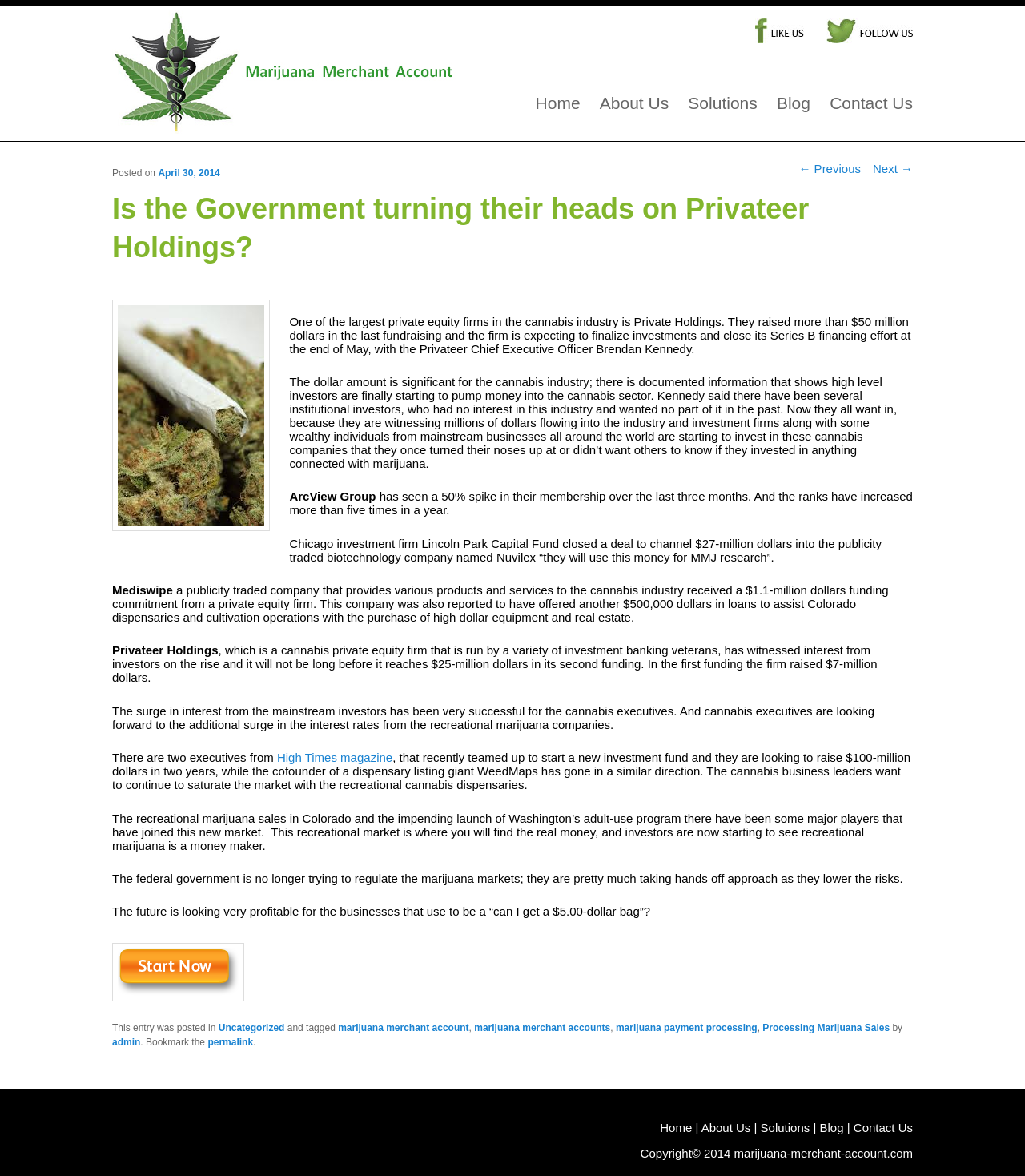What is the name of the cannabis private equity firm? Please answer the question using a single word or phrase based on the image.

Private Holdings